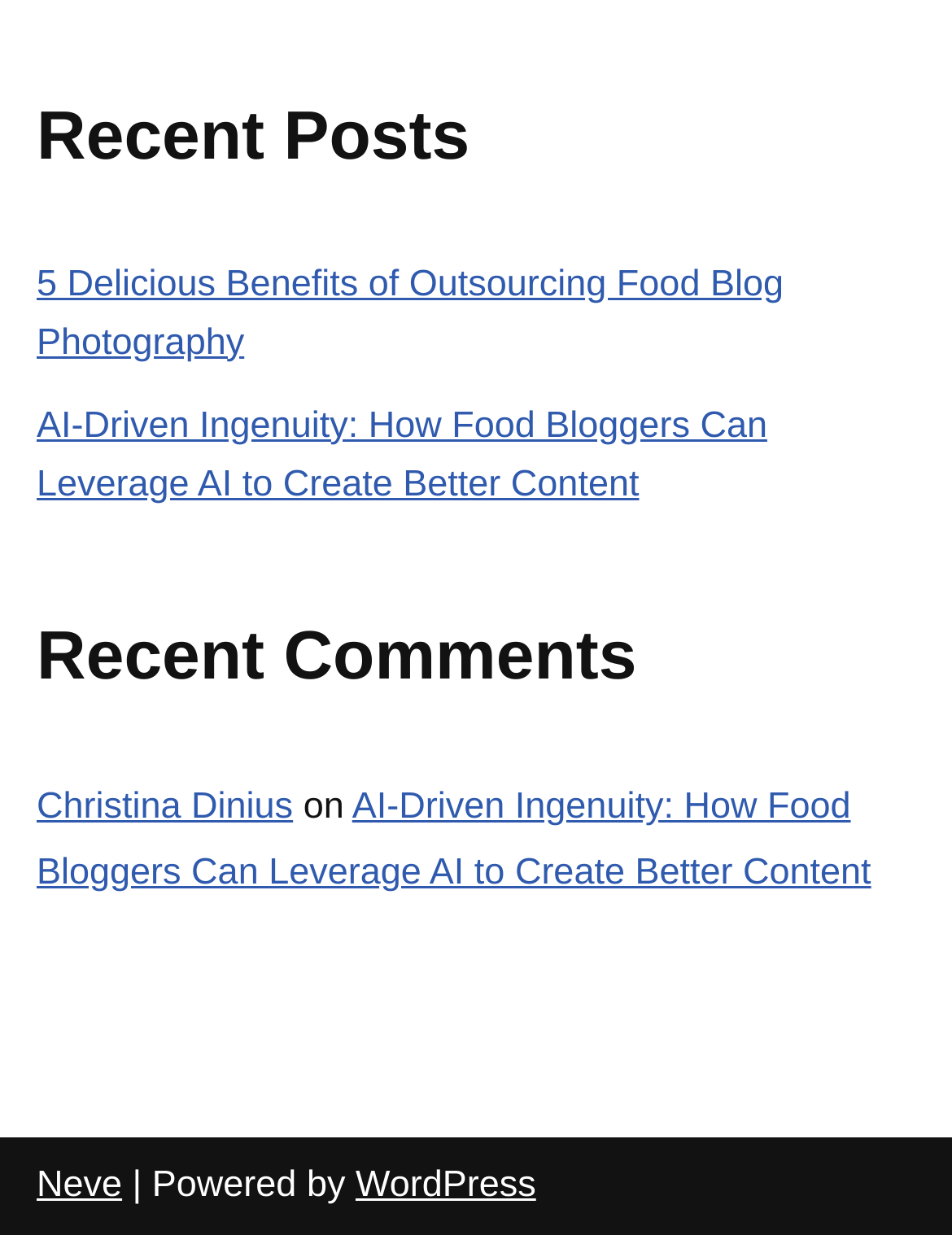Please determine the bounding box coordinates for the UI element described as: "Christina Dinius".

[0.038, 0.637, 0.308, 0.67]